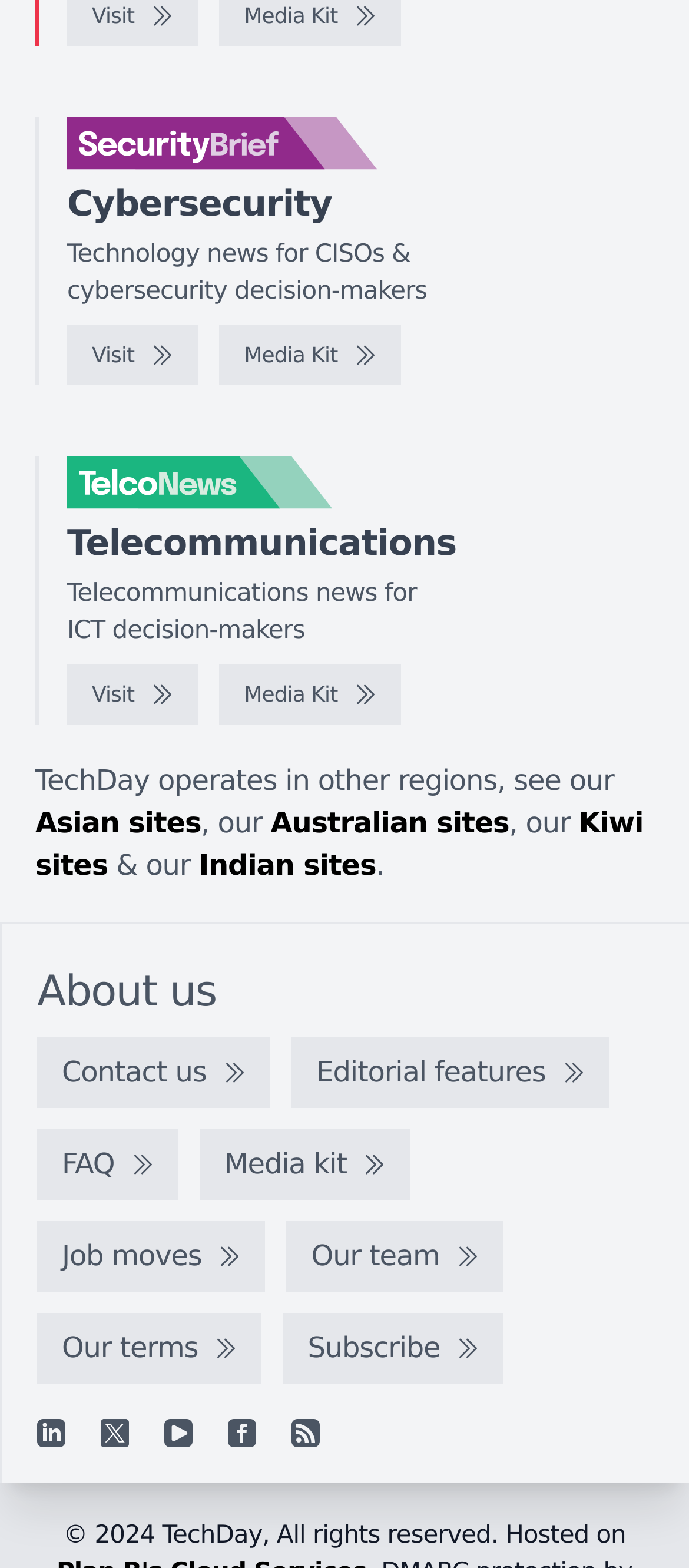Identify the bounding box coordinates of the region that should be clicked to execute the following instruction: "Explore Asian sites".

[0.051, 0.514, 0.292, 0.535]